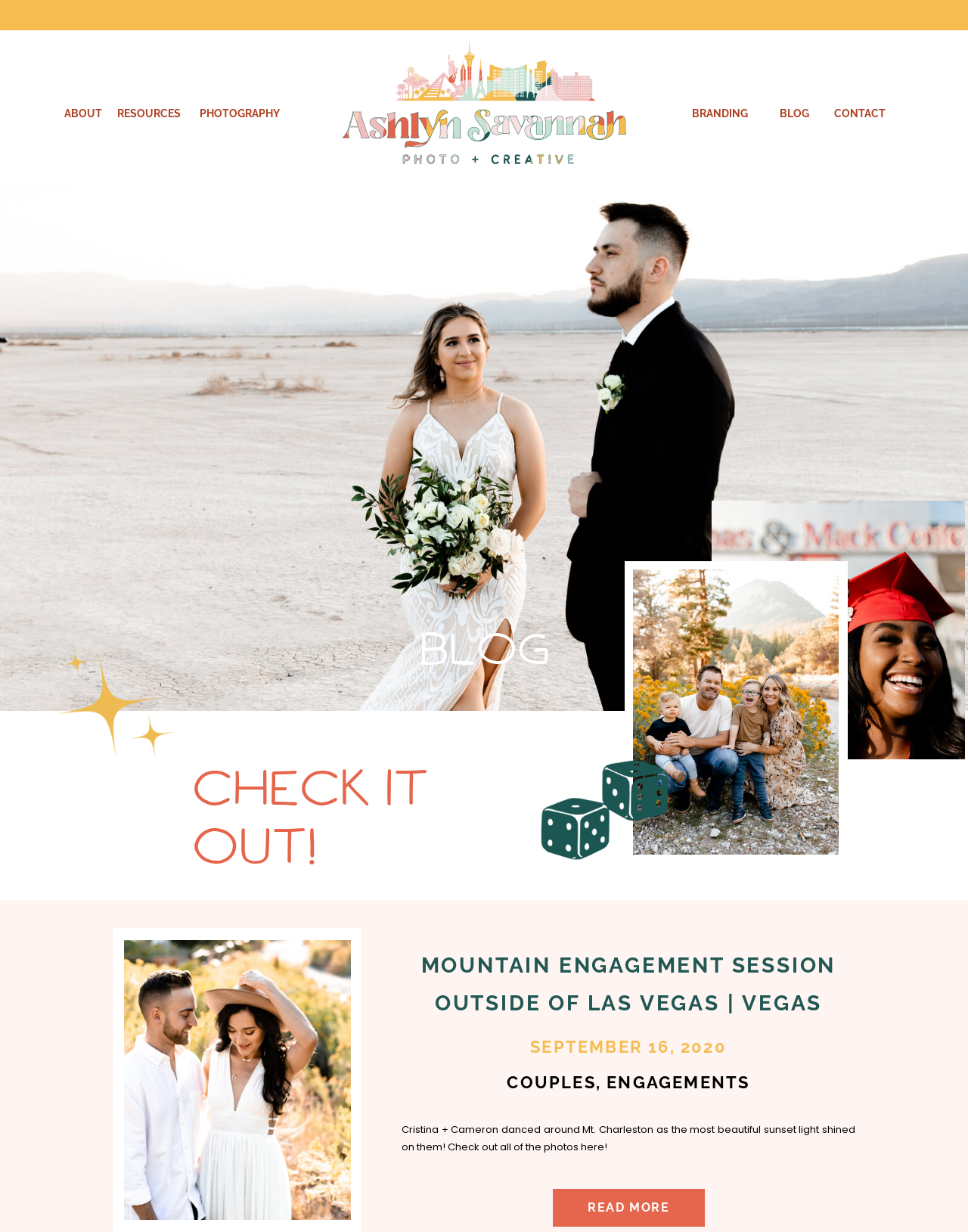From the element description: "PHOTOGRAPHY", extract the bounding box coordinates of the UI element. The coordinates should be expressed as four float numbers between 0 and 1, in the order [left, top, right, bottom].

[0.206, 0.085, 0.291, 0.101]